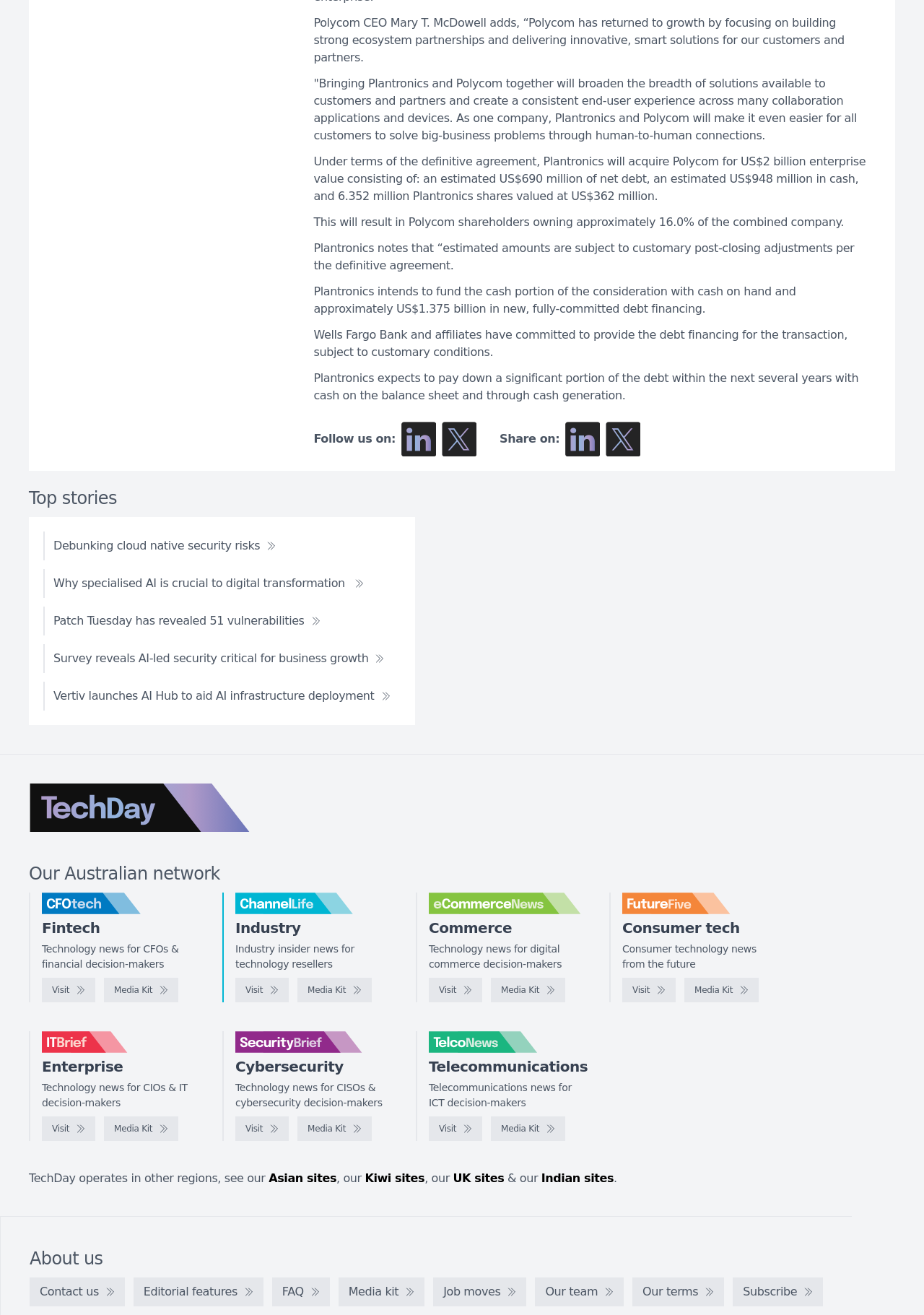How many shares of Plantronics will be valued at US$362 million?
Please provide a comprehensive answer to the question based on the webpage screenshot.

According to the text, 'Under terms of the definitive agreement, Plantronics will acquire Polycom for US$2 billion enterprise value consisting of: ... 6.352 million Plantronics shares valued at US$362 million.' This indicates that 6.352 million shares of Plantronics will be valued at US$362 million.